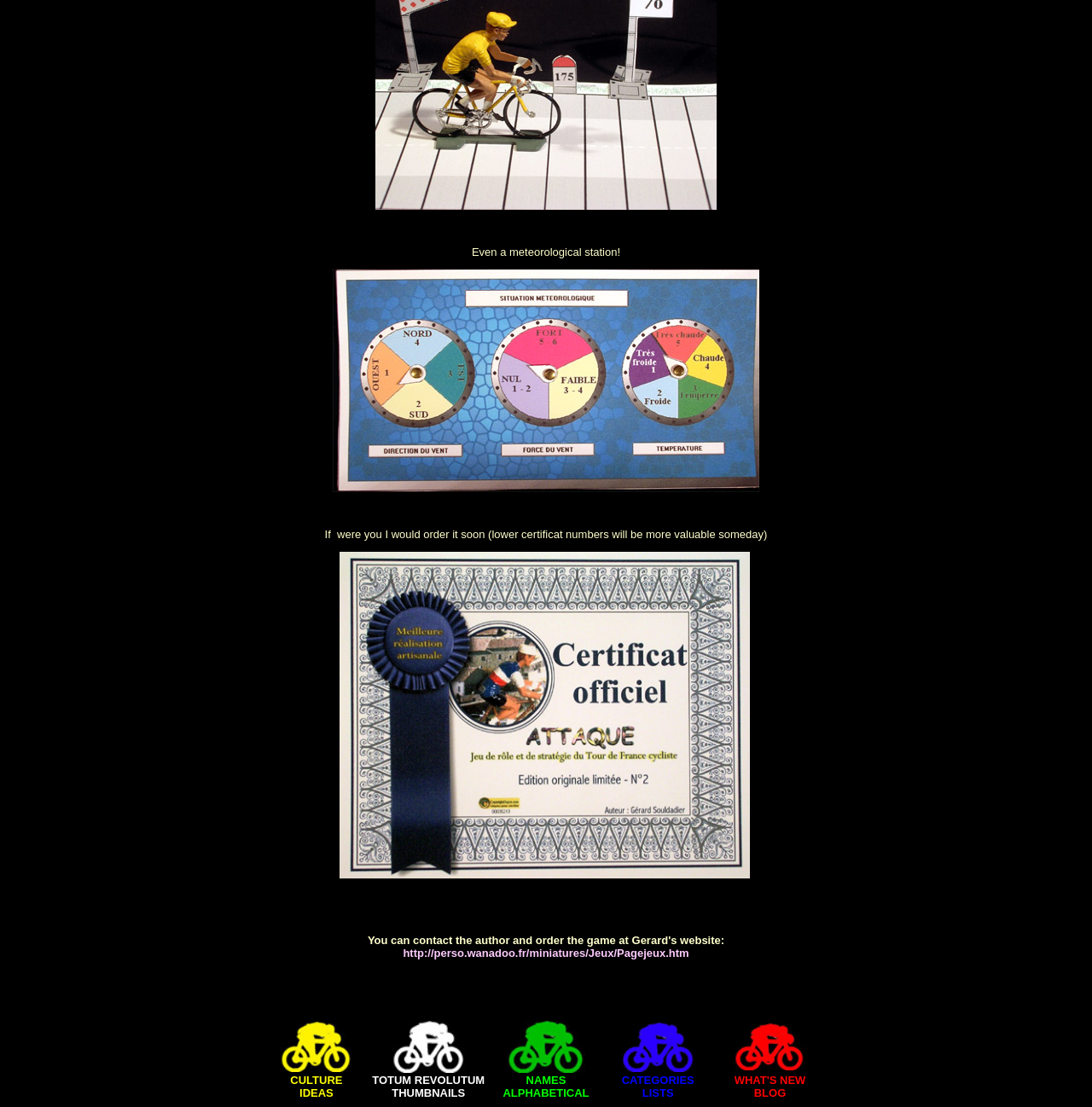Identify the bounding box for the described UI element: "http://perso.wanadoo.fr/miniatures/Jeux/Pagejeux.htm".

[0.369, 0.855, 0.631, 0.867]